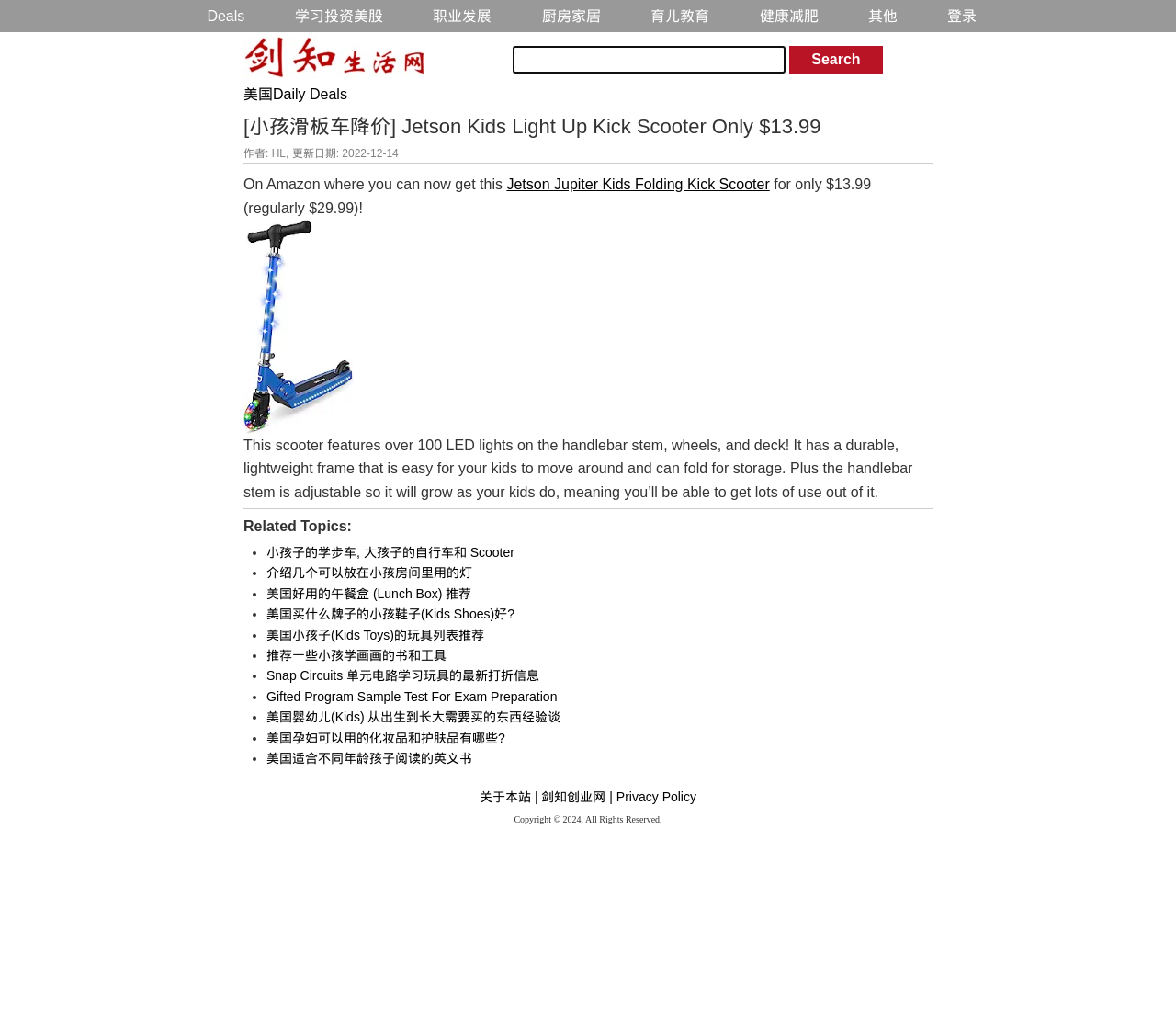Utilize the details in the image to give a detailed response to the question: How many related topics are listed?

The related topics are listed in a bullet point format, and there are 12 list markers ('•') followed by links to related topics.